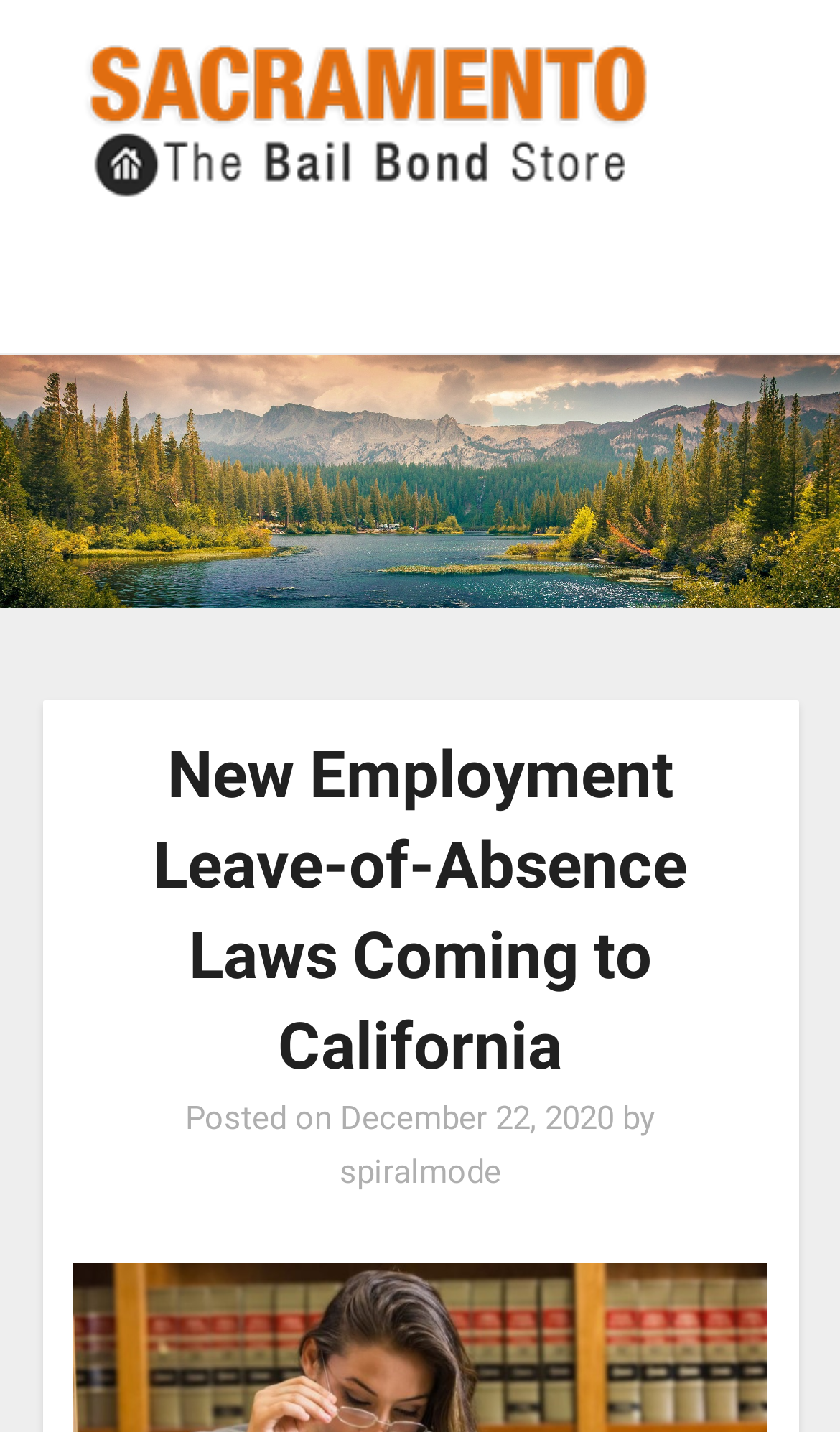Who is the author of the article?
Please provide a comprehensive and detailed answer to the question.

The author of the article can be found below the title of the article, where it is displayed as a link with the name 'spiralmode'.